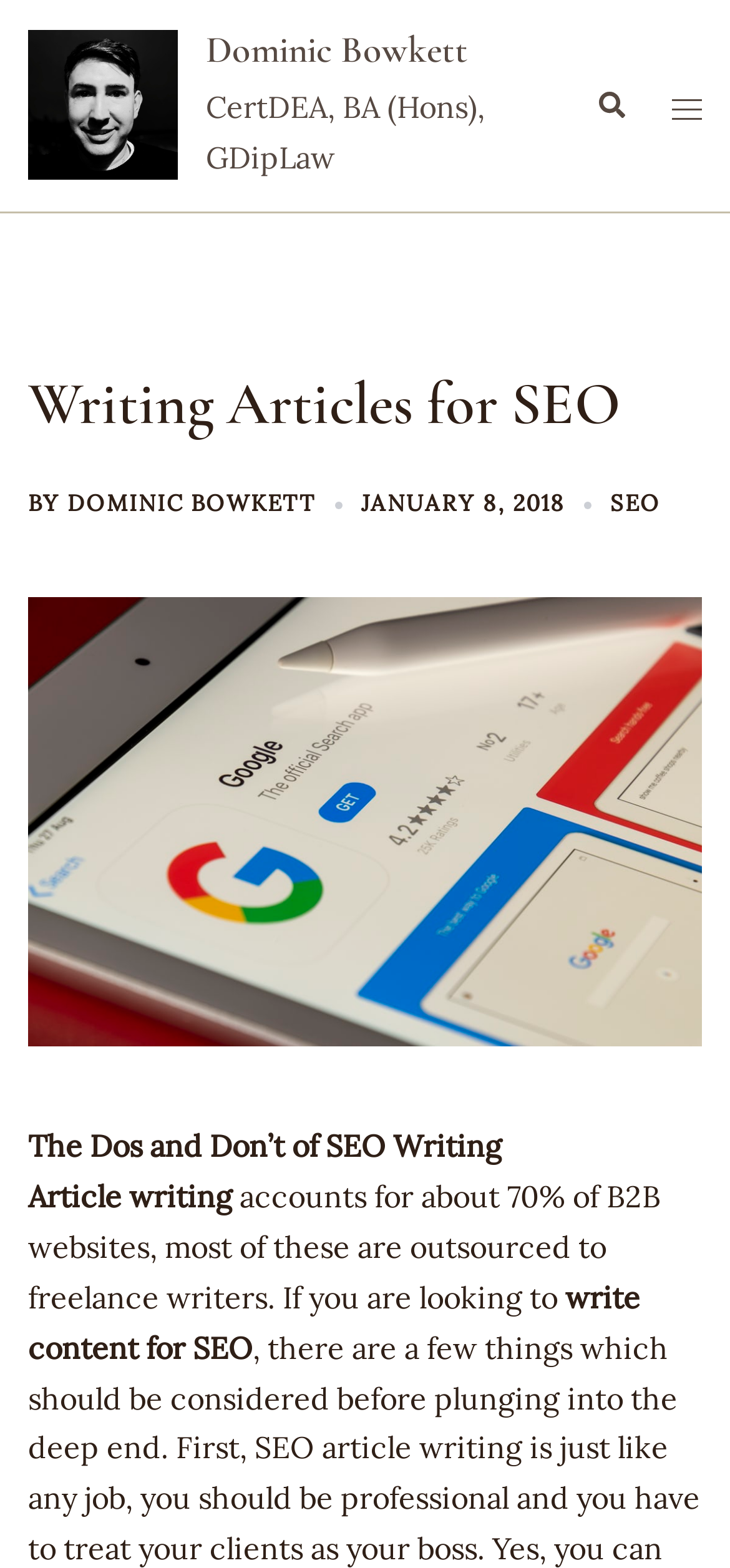Please specify the bounding box coordinates in the format (top-left x, top-left y, bottom-right x, bottom-right y), with all values as floating point numbers between 0 and 1. Identify the bounding box of the UI element described by: parent_node: Dominic Bowkett title="Dominic Bowkett"

[0.038, 0.019, 0.244, 0.115]